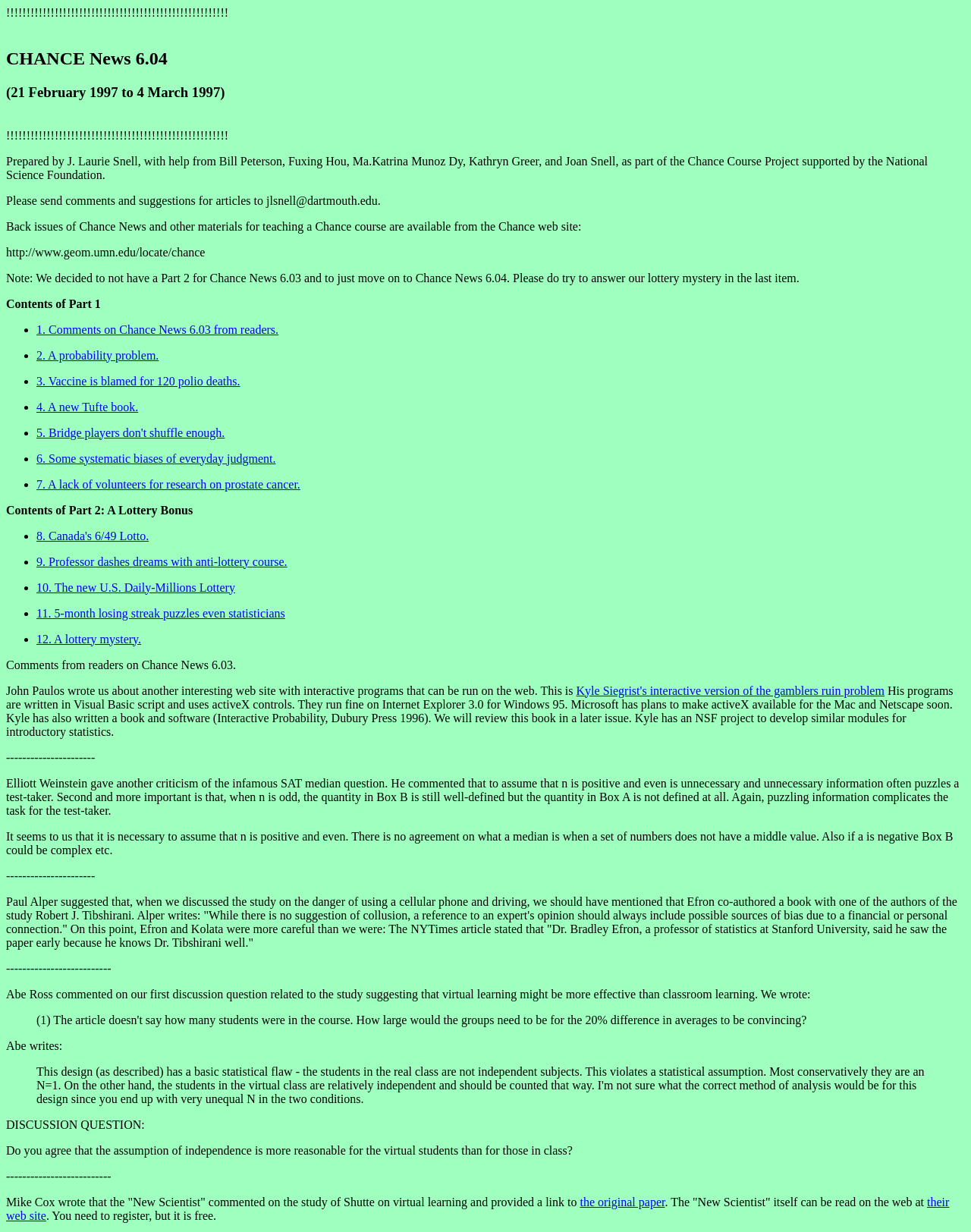Offer a thorough description of the webpage.

This webpage is Chance News 6.04, a newsletter that provides updates and discussions on various topics related to probability and statistics. The page is divided into two main sections: Part 1 and Part 2.

At the top of the page, there is a heading "CHANCE News 6.04" followed by a subheading "(21 February 1997 to 4 March 1997)". Below this, there is a brief introduction to the newsletter, including information about its preparation and a call for comments and suggestions.

Part 1 of the newsletter contains a list of articles and discussions, each with a brief summary and a link to the full article. The topics range from probability problems to vaccine-related deaths, and from new books to biases in everyday judgment. There are 7 articles in total, each with a bullet point and a brief description.

Part 2 of the newsletter is focused on a lottery bonus, with 5 articles related to lotteries and probability. Again, each article has a brief summary and a link to the full article.

Below the main sections, there are several comments and discussions from readers, including responses to previous issues and discussions on various topics such as probability, statistics, and education. These comments are separated by horizontal lines and include links to external websites and resources.

Overall, the webpage is a collection of articles, discussions, and comments related to probability and statistics, with a focus on education and research.